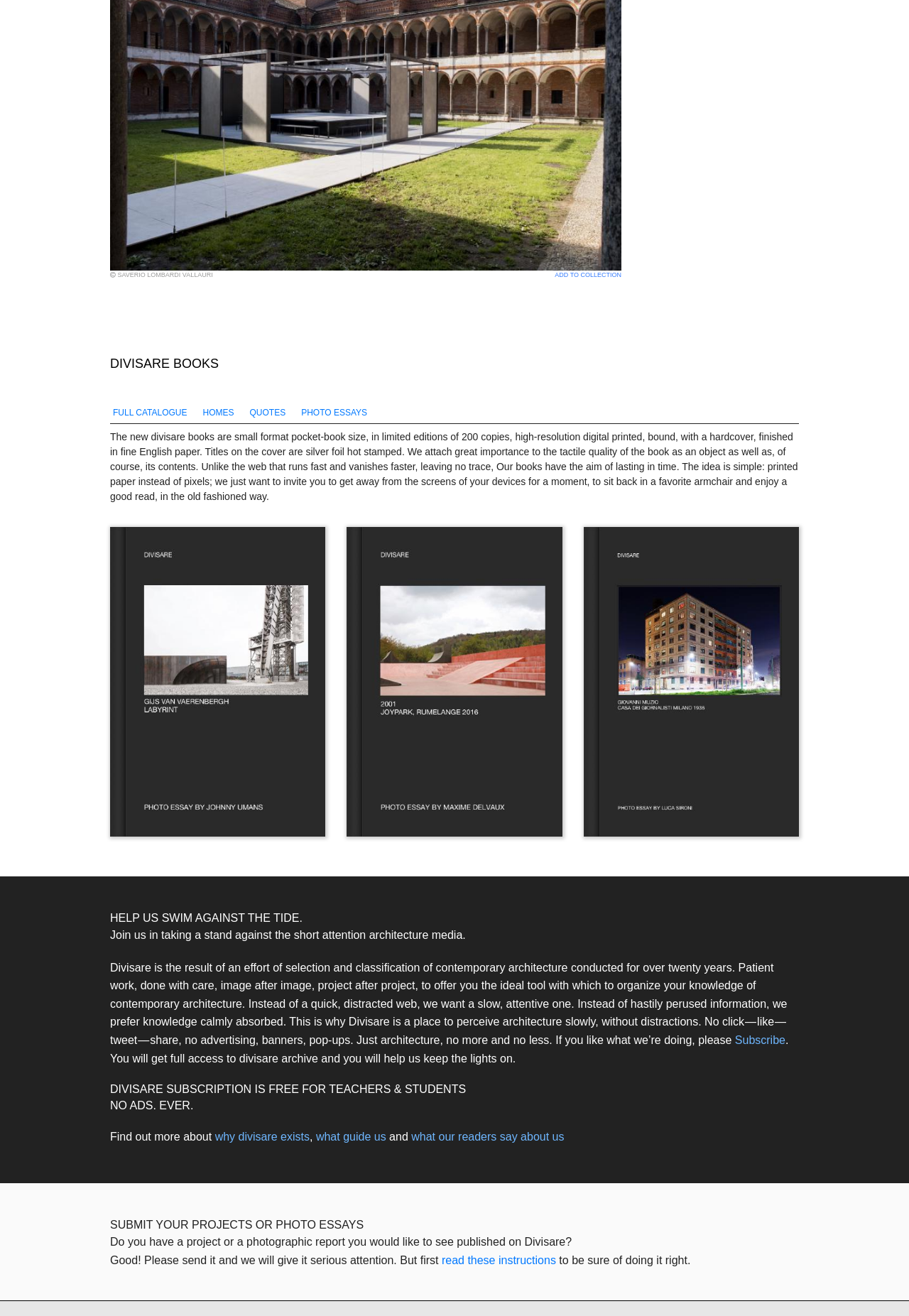How many copies of each Divisare book are printed?
Analyze the image and deliver a detailed answer to the question.

The question asks for the number of copies of each Divisare book that are printed. By reading the StaticText element with the description of Divisare books, we can see that each book is printed in a limited edition of 200 copies.